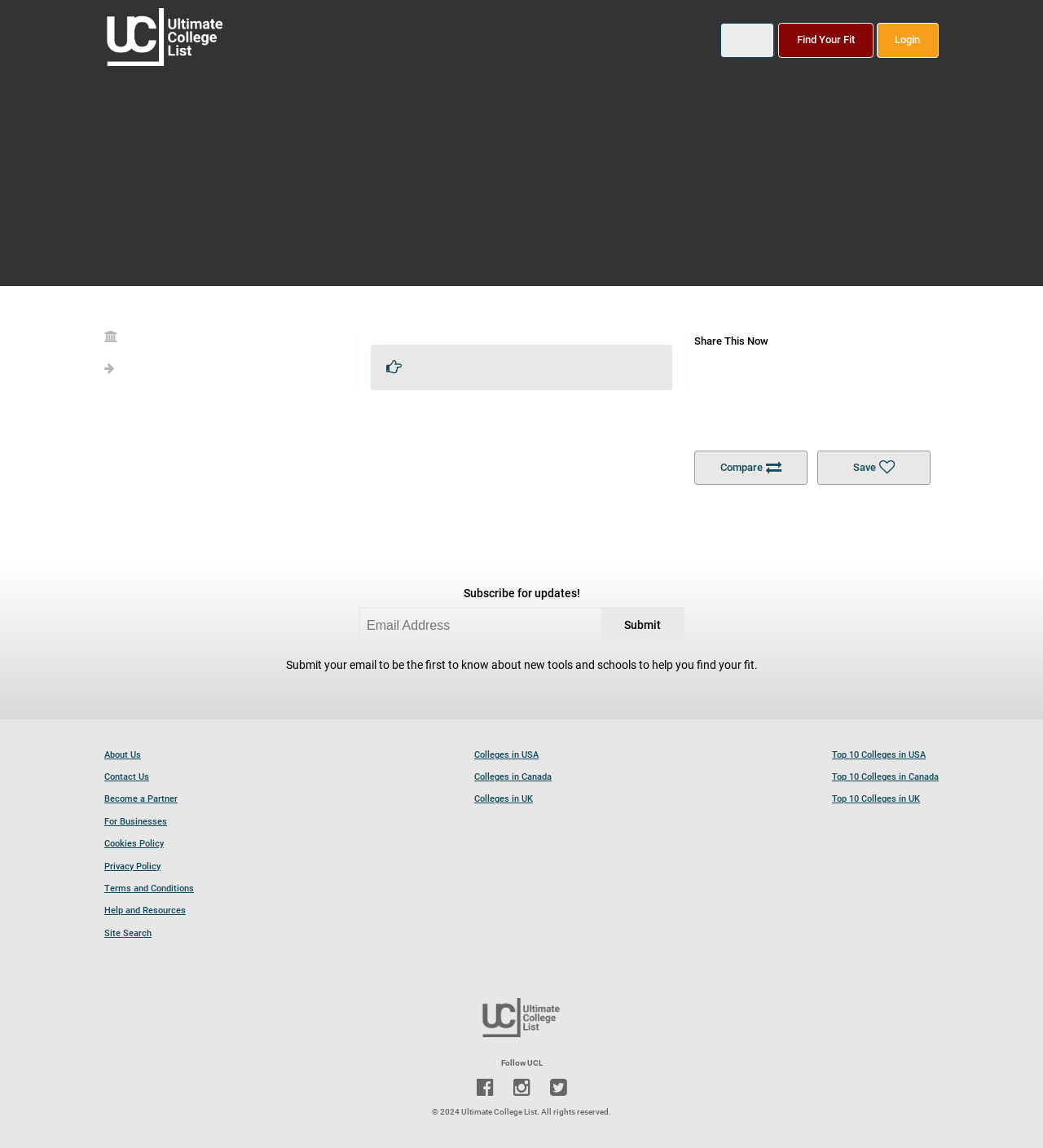How many social media links are available?
Please answer the question as detailed as possible based on the image.

At the bottom of the webpage, there are three social media links represented by icons, which are Facebook, LinkedIn, and Twitter. These links are labeled as 'Follow UCL'.